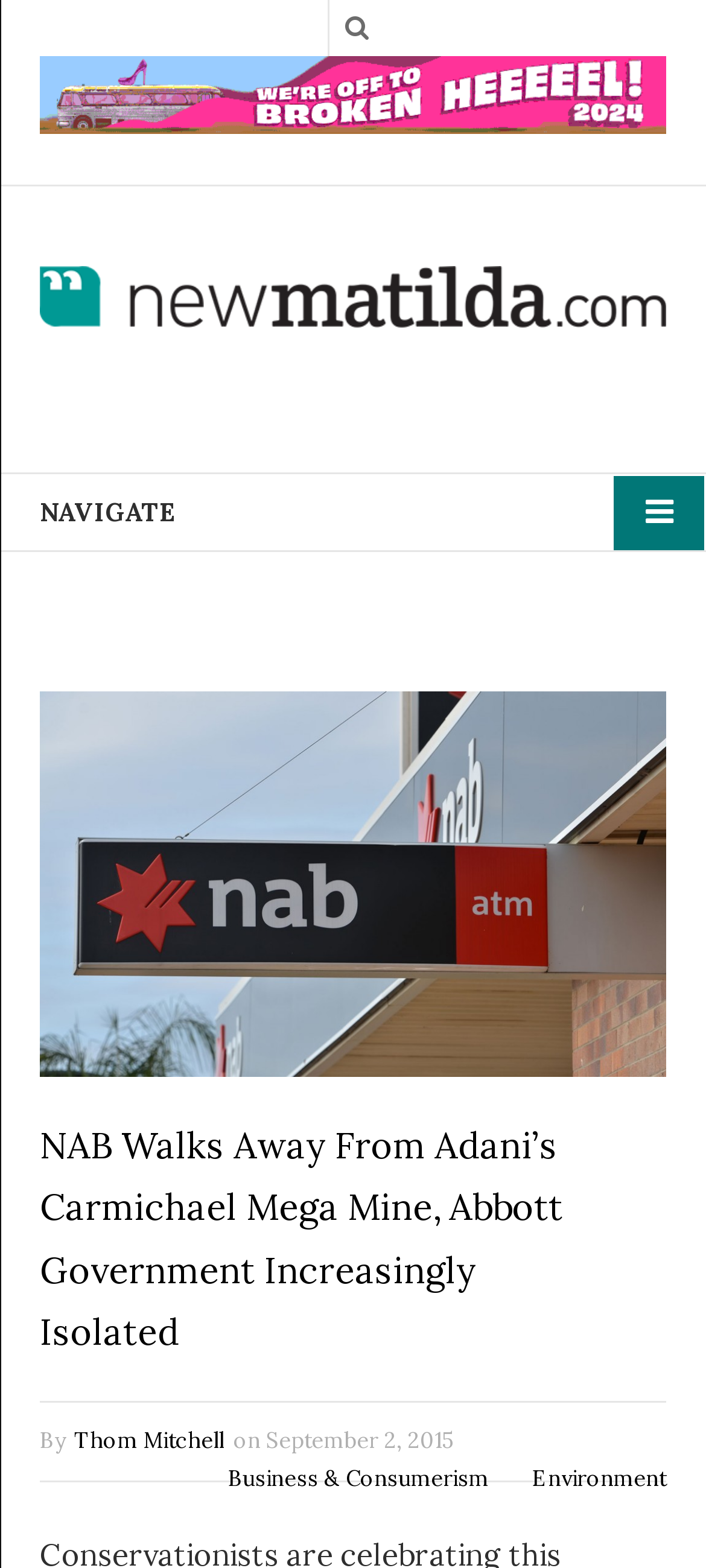Extract the bounding box coordinates for the UI element described as: "Environment".

[0.754, 0.934, 0.944, 0.951]